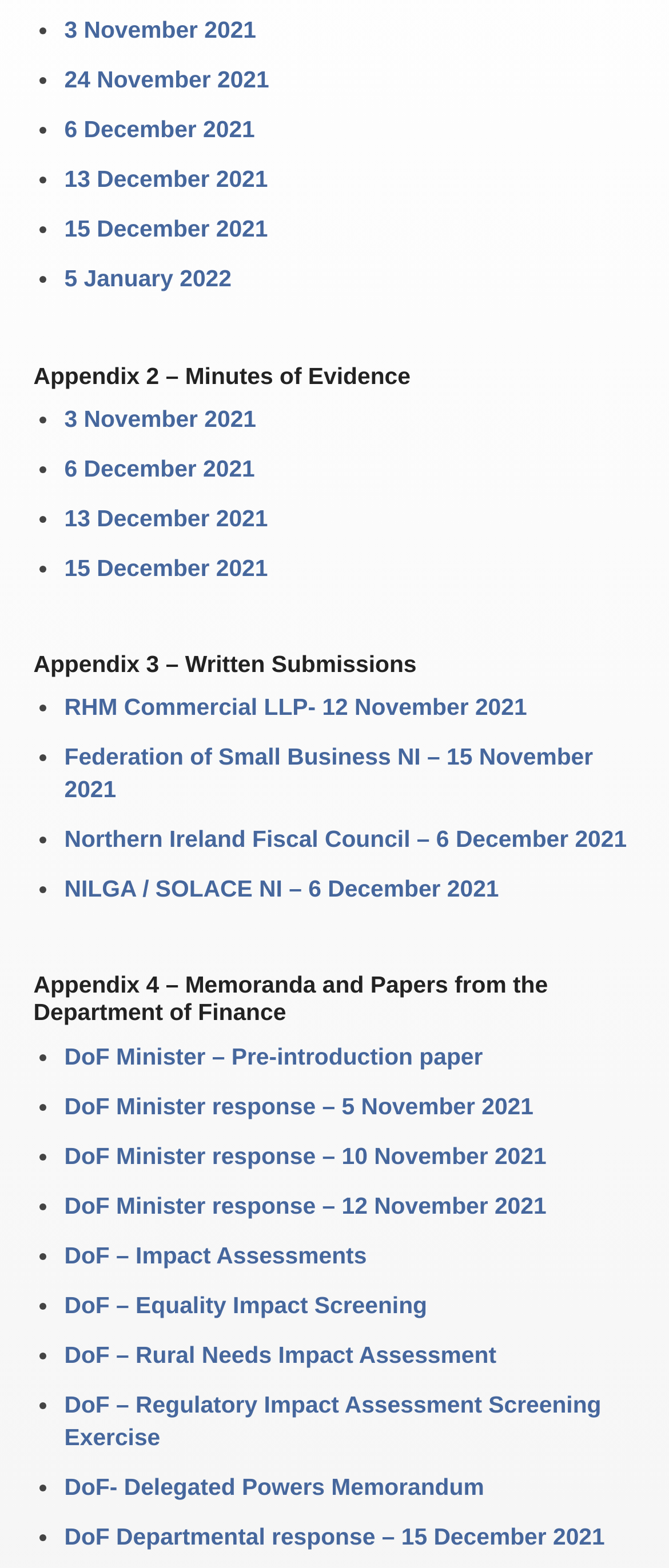Identify the bounding box coordinates of the region that needs to be clicked to carry out this instruction: "Check the regulatory impact assessment screening exercise". Provide these coordinates as four float numbers ranging from 0 to 1, i.e., [left, top, right, bottom].

[0.096, 0.887, 0.899, 0.925]